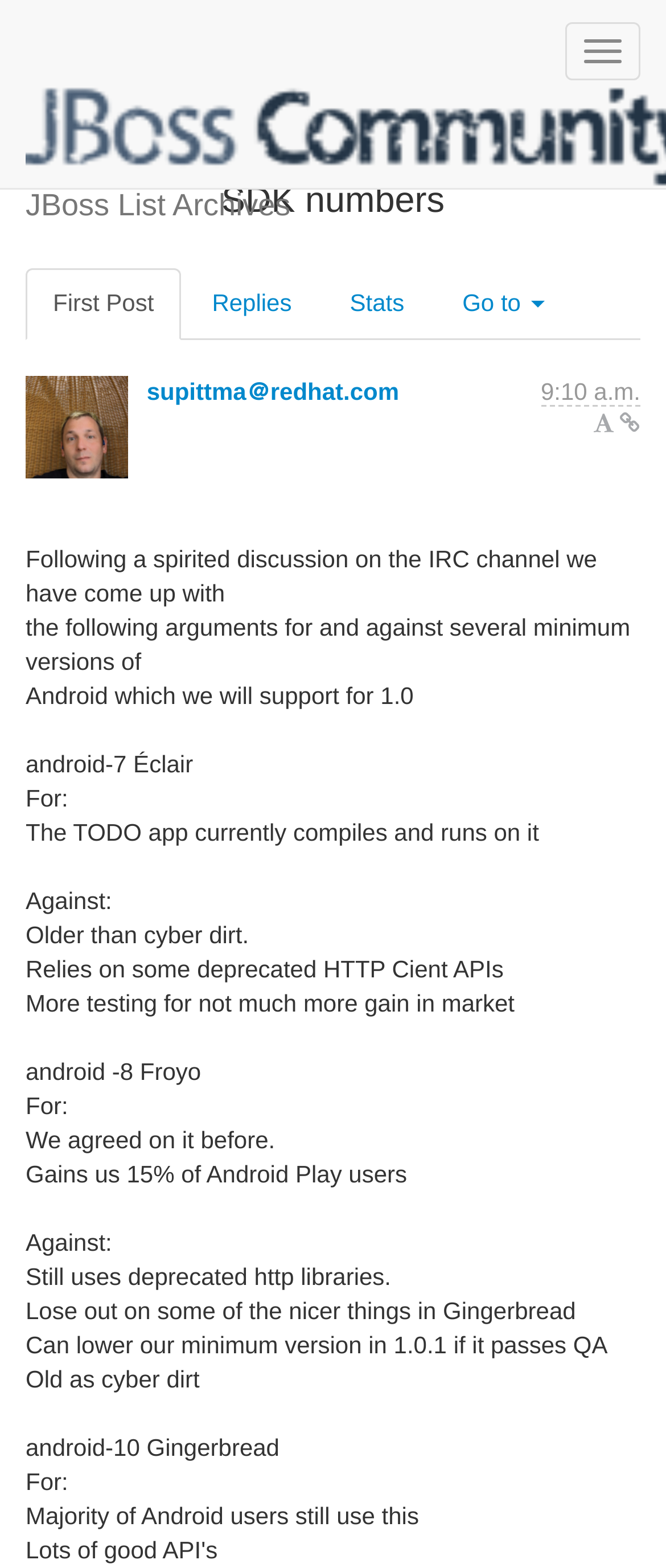Please specify the bounding box coordinates of the clickable section necessary to execute the following command: "Click the reply button".

[0.849, 0.014, 0.962, 0.051]